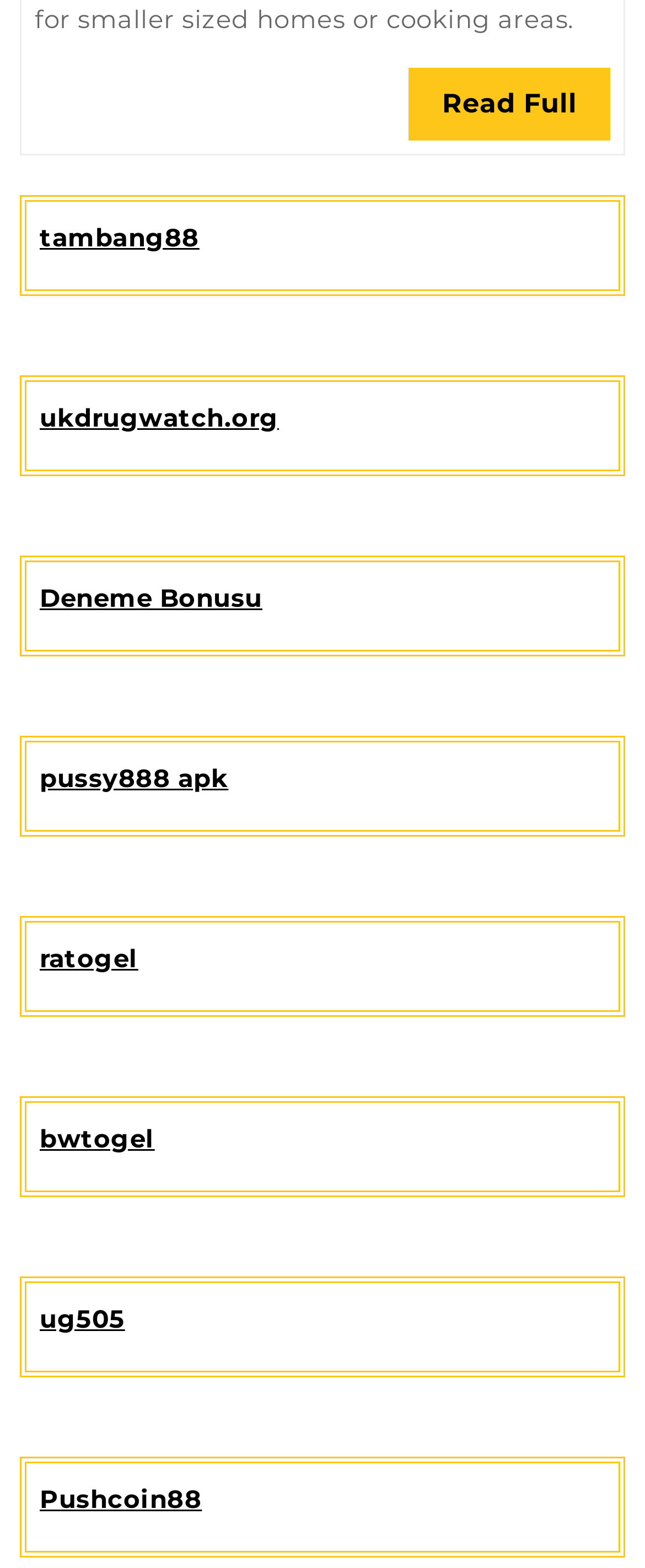What is the purpose of the links on this webpage? Analyze the screenshot and reply with just one word or a short phrase.

Provide resources